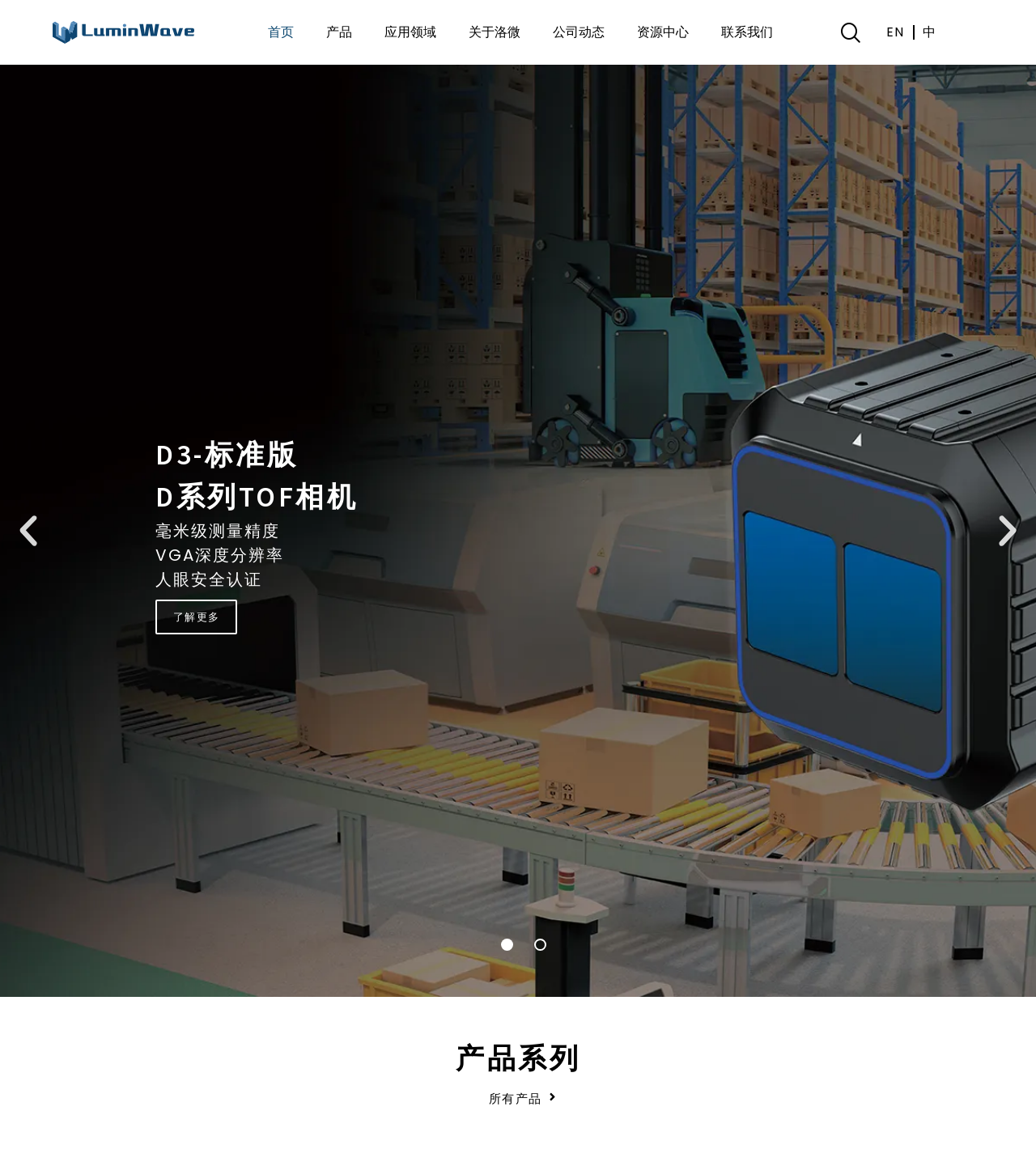How many navigation links are on the top?
Look at the screenshot and give a one-word or phrase answer.

7